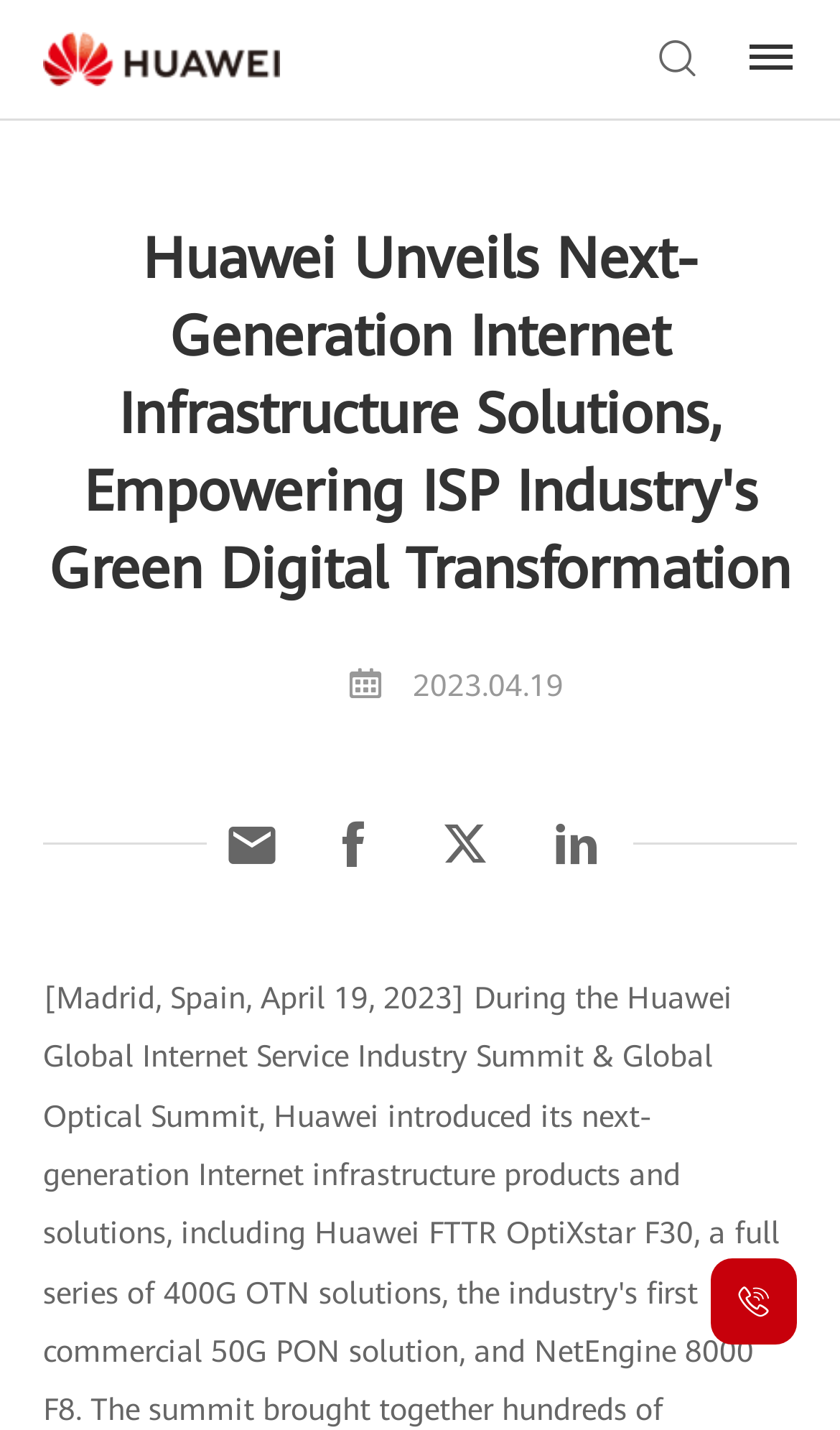What is the position of the company logo? Look at the image and give a one-word or short phrase answer.

Top left